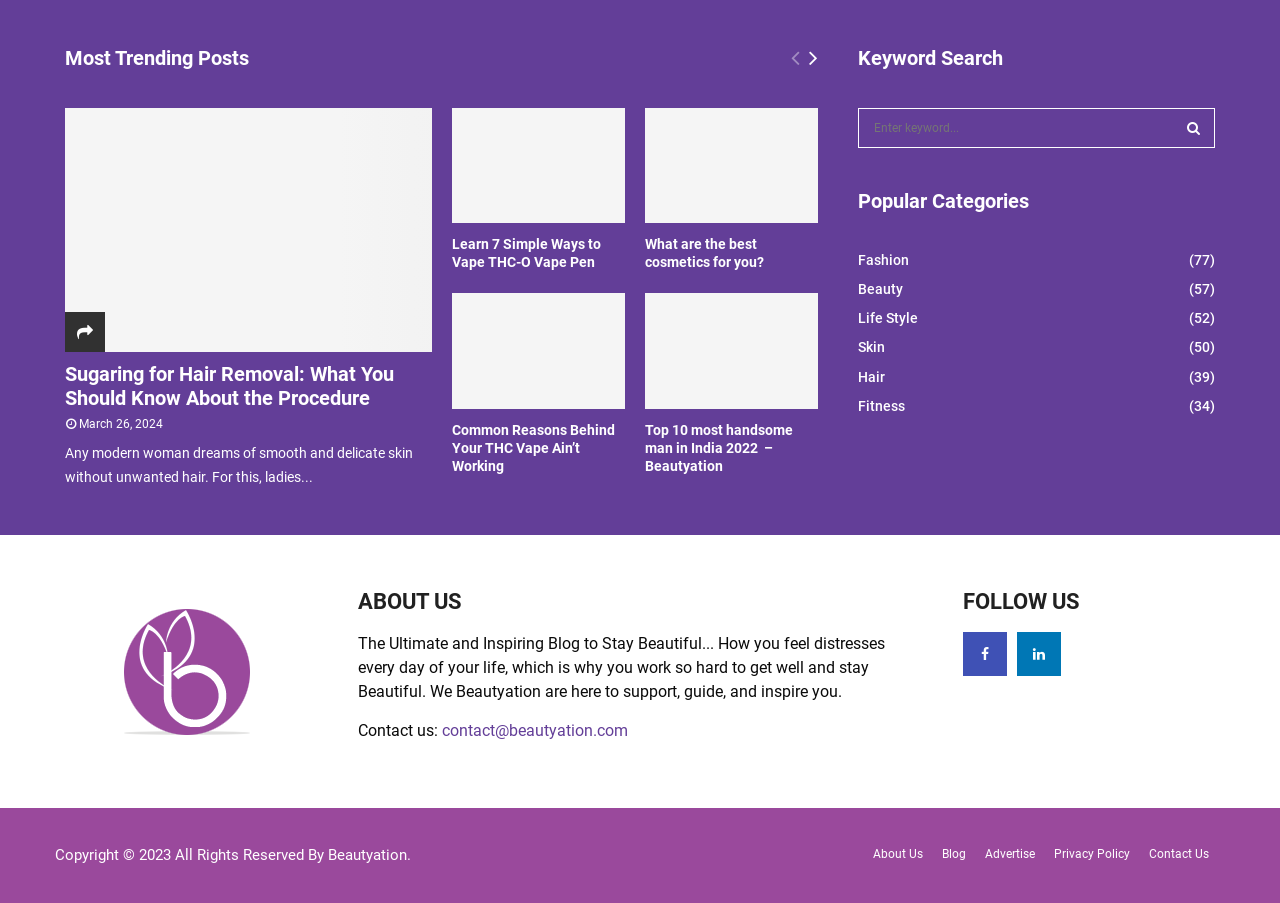Respond to the following query with just one word or a short phrase: 
What is the name of the blog?

Beautyation